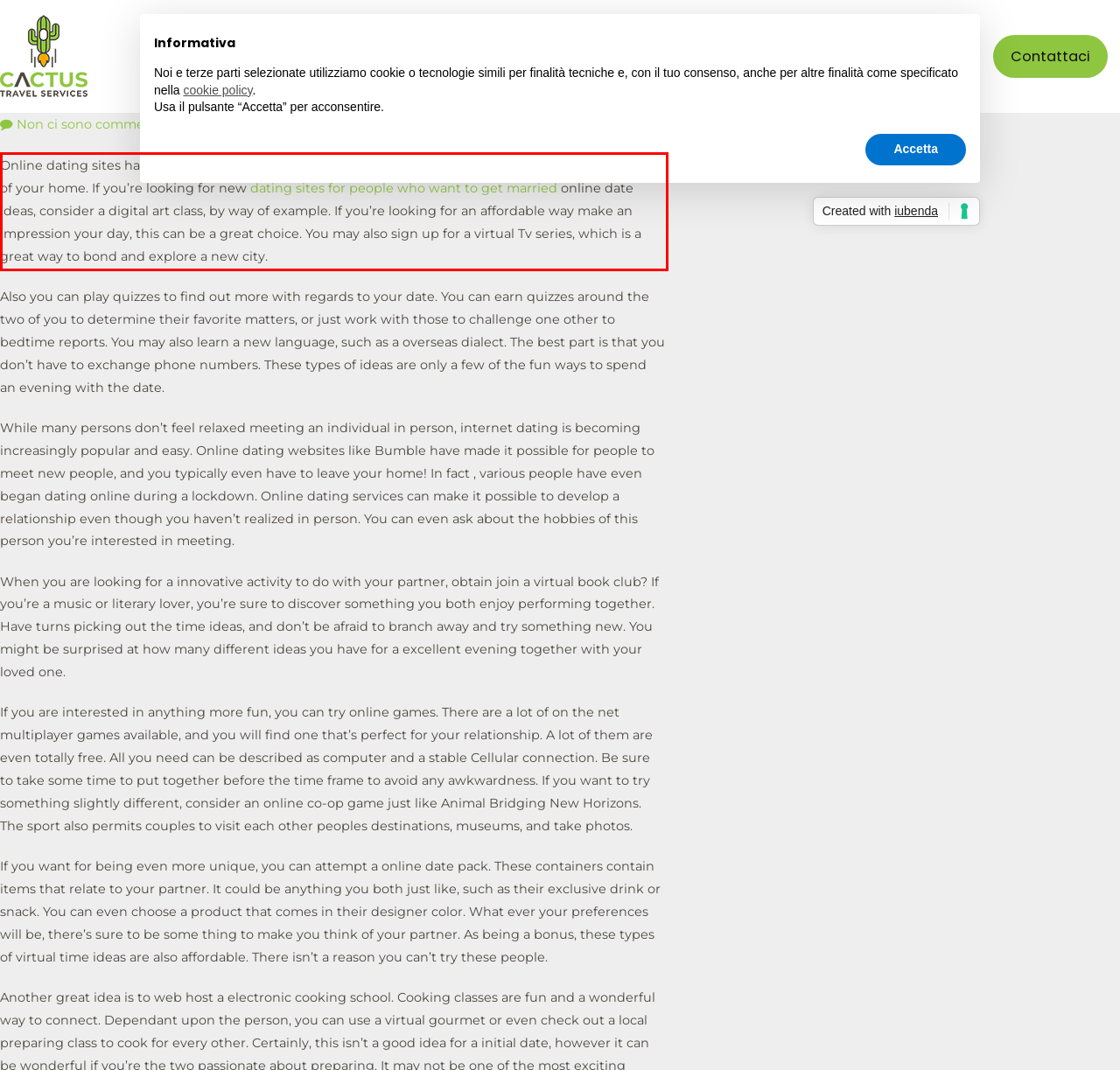Please look at the screenshot provided and find the red bounding box. Extract the text content contained within this bounding box.

Online dating sites have the ability to meet people and start a relationship with no leaving the comfort of your home. If you’re looking for new dating sites for people who want to get married online date ideas, consider a digital art class, by way of example. If you’re looking for an affordable way make an impression your day, this can be a great choice. You may also sign up for a virtual Tv series, which is a great way to bond and explore a new city.